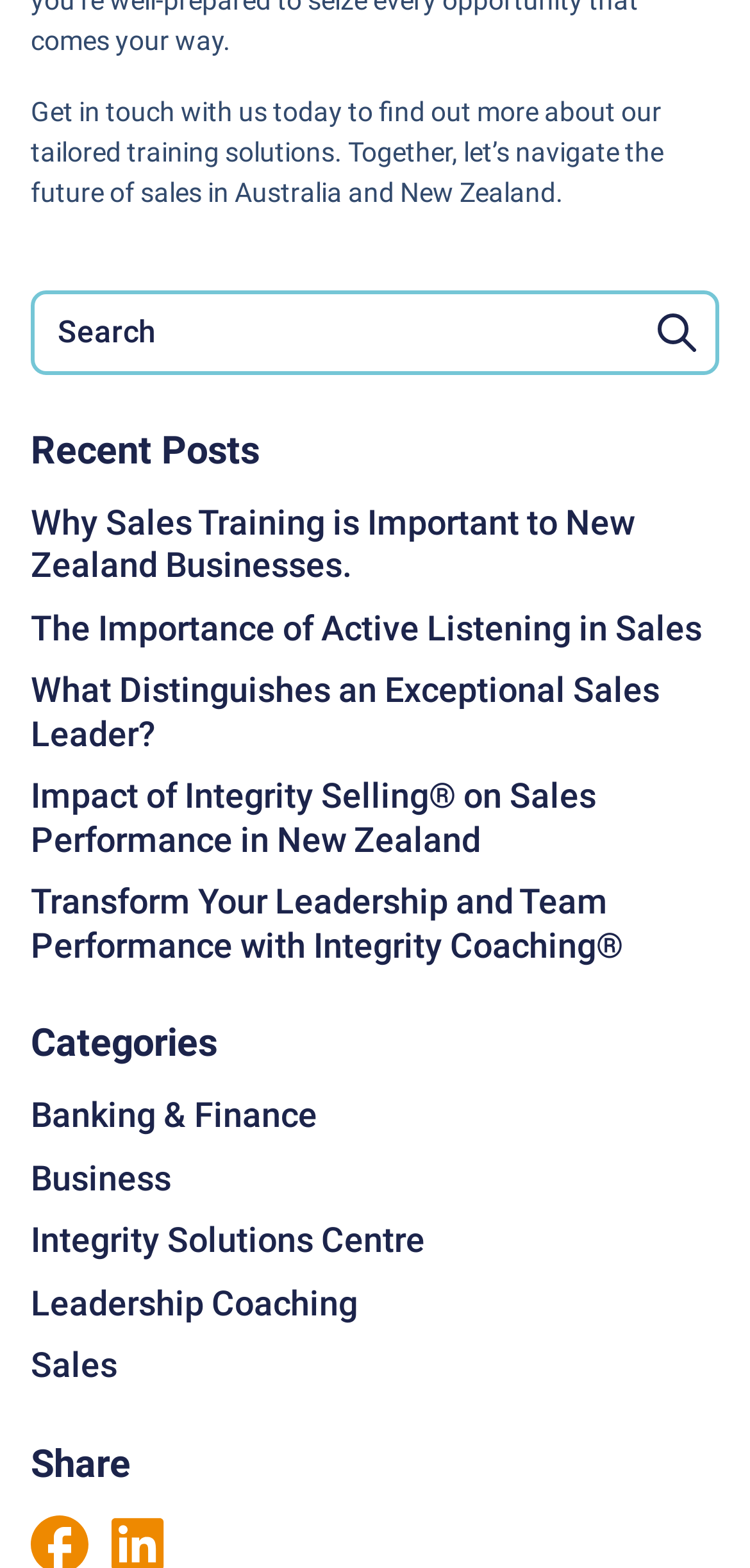Based on the element description Sales, identify the bounding box of the UI element in the given webpage screenshot. The coordinates should be in the format (top-left x, top-left y, bottom-right x, bottom-right y) and must be between 0 and 1.

[0.041, 0.857, 0.156, 0.883]